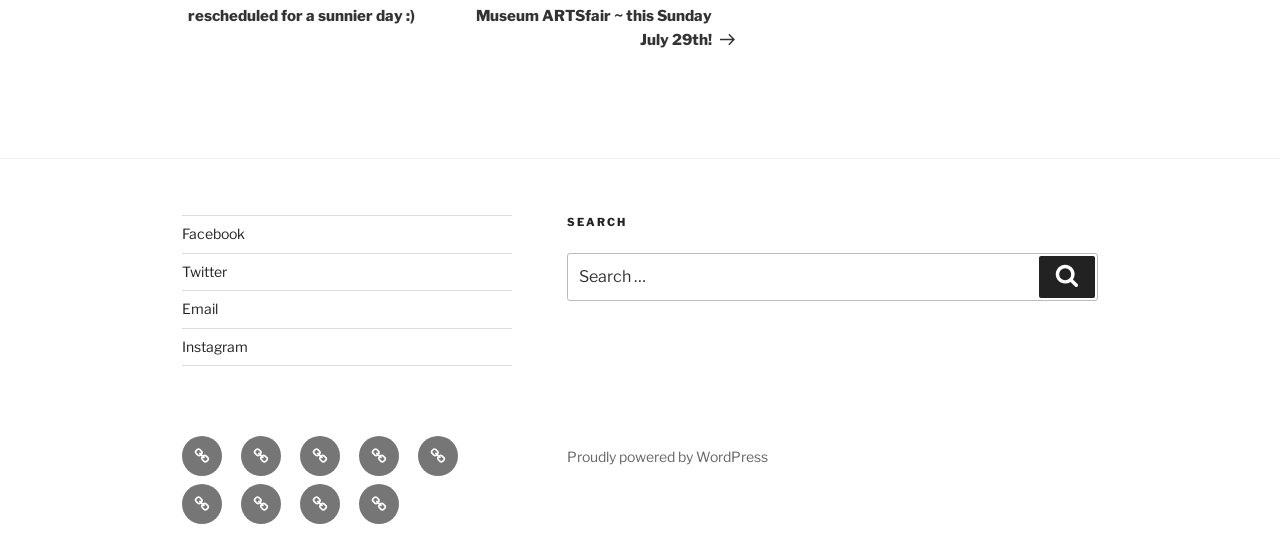Please reply to the following question using a single word or phrase: 
What is the platform that powers the website?

WordPress